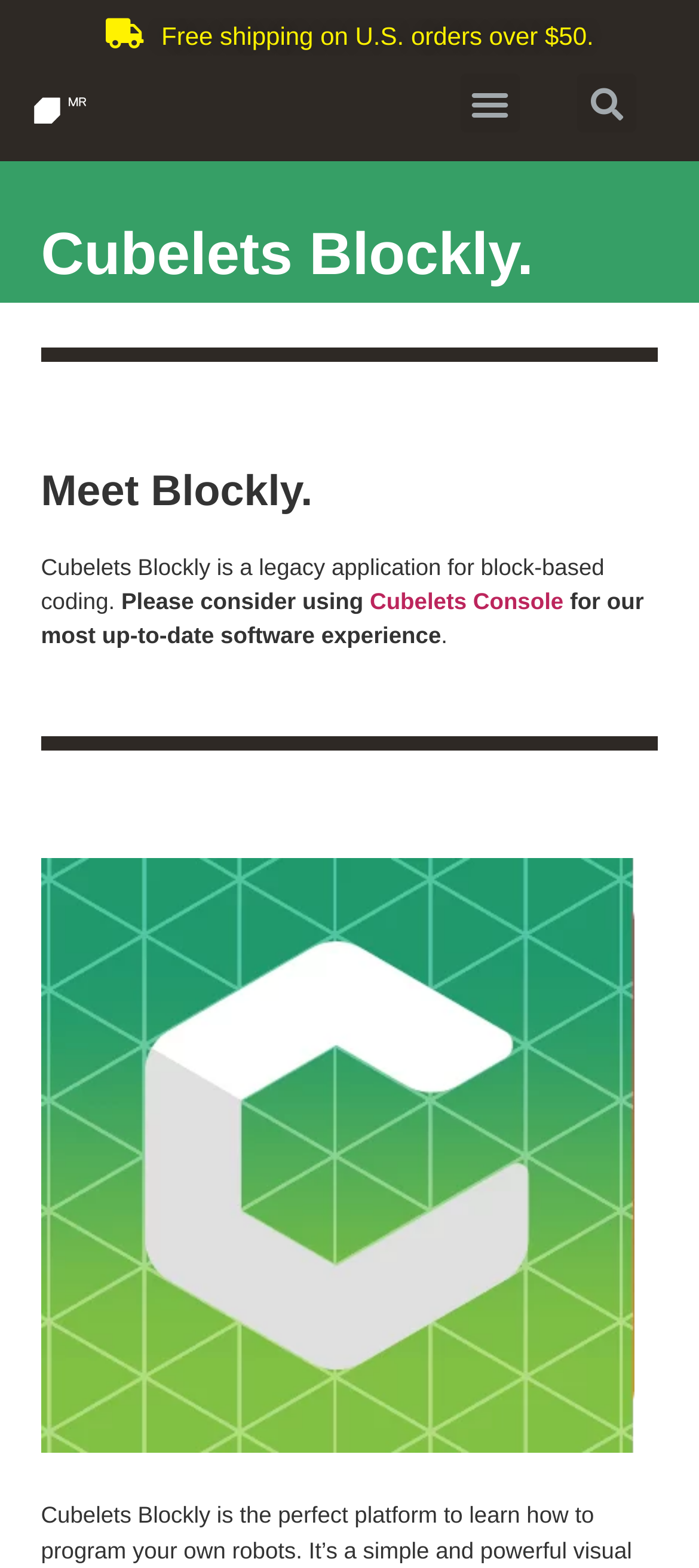Is the menu toggle button expanded?
We need a detailed and meticulous answer to the question.

The menu toggle button is not expanded because the 'expanded' property of the button element is set to 'False'.